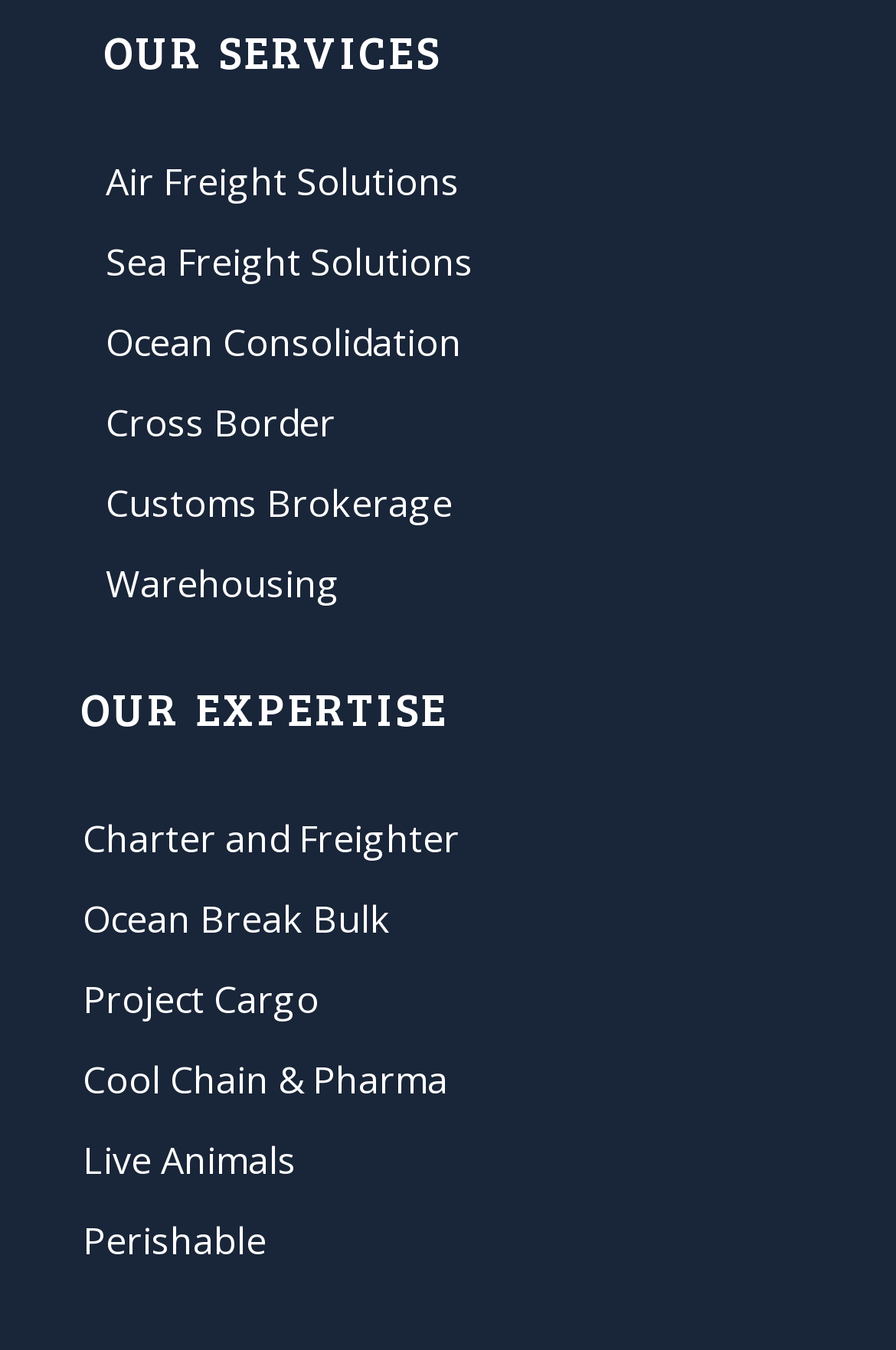Determine the bounding box coordinates for the element that should be clicked to follow this instruction: "Learn about Ocean Consolidation". The coordinates should be given as four float numbers between 0 and 1, in the format [left, top, right, bottom].

[0.118, 0.226, 0.908, 0.282]